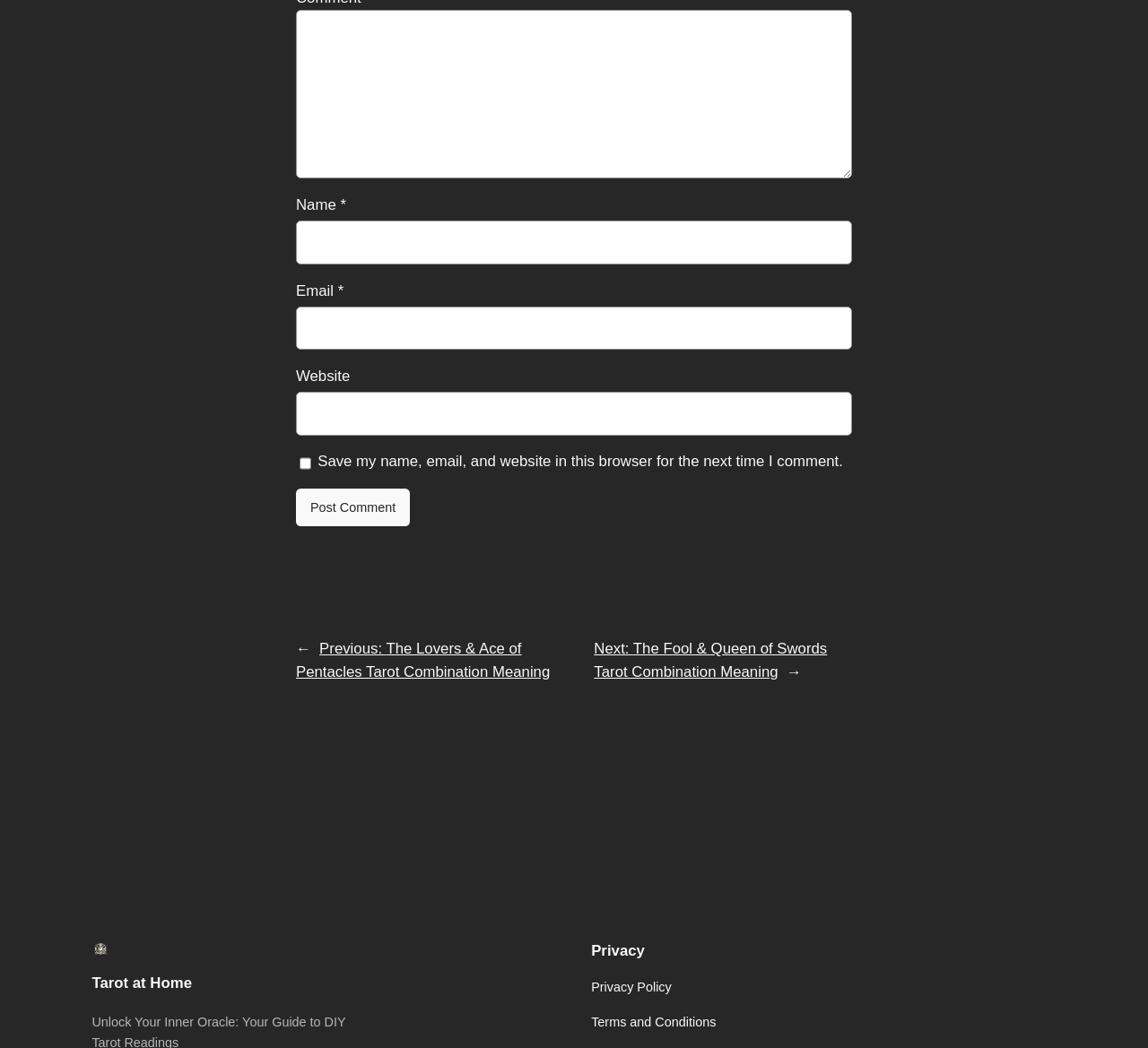Locate the bounding box of the UI element with the following description: "parent_node: Email * aria-describedby="email-notes" name="email"".

[0.258, 0.292, 0.742, 0.334]